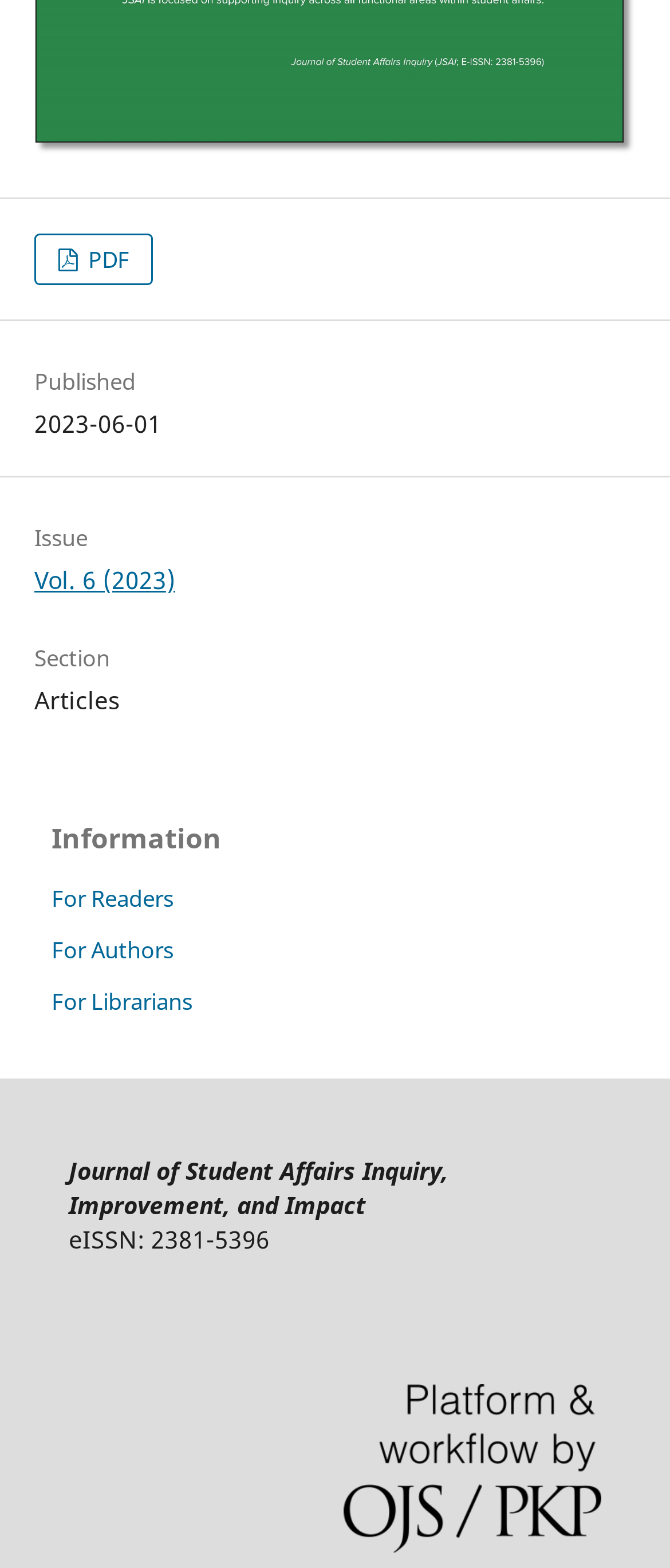What is the publication date of the current issue?
Based on the visual information, provide a detailed and comprehensive answer.

I found the publication date by looking at the 'Published' heading, which is followed by the date '2023-06-01'.